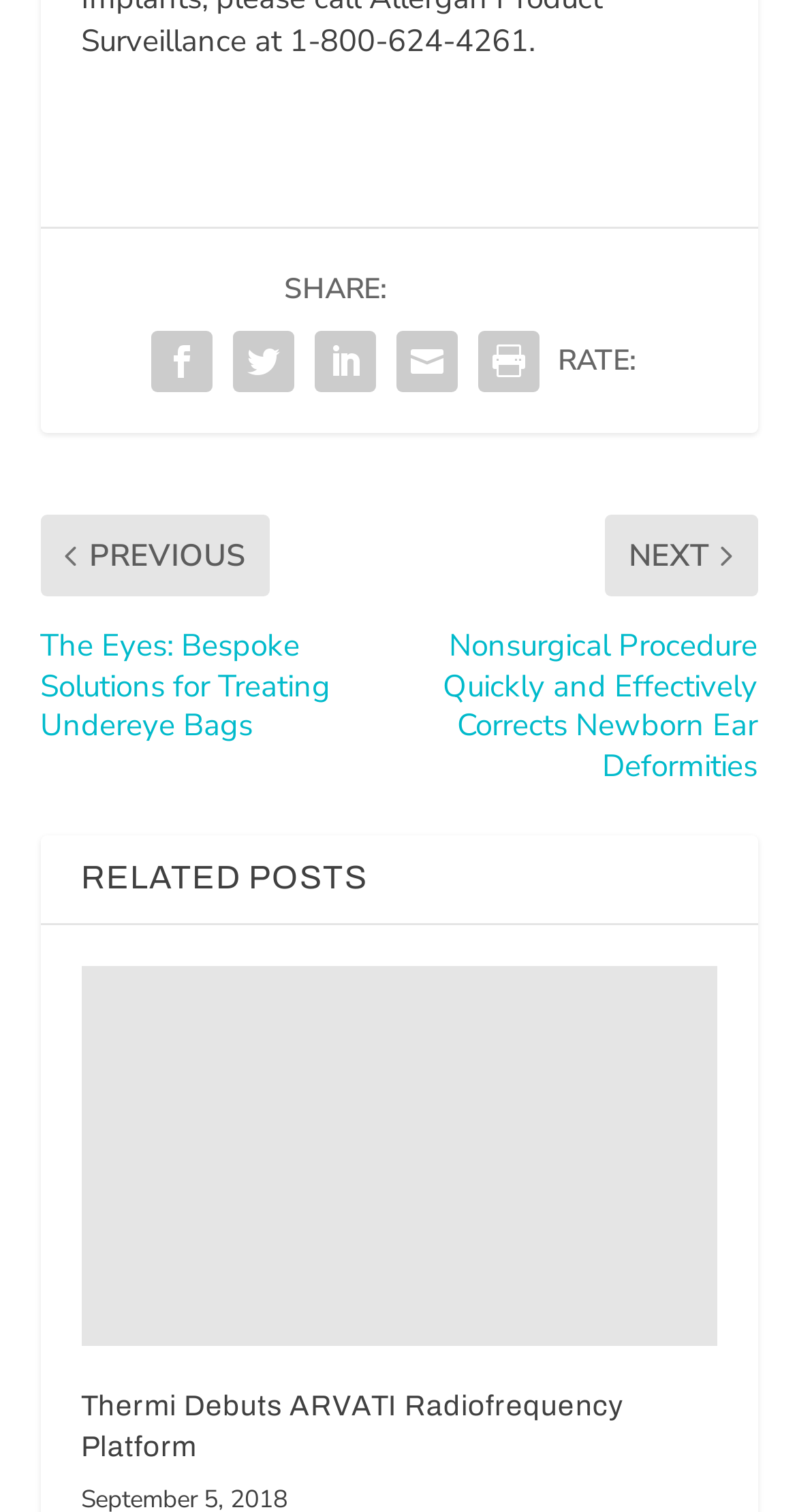Please analyze the image and give a detailed answer to the question:
What is the rating label?

The rating label is 'RATE:', which is a StaticText element with a bounding box coordinate of [0.7, 0.226, 0.797, 0.251]. This label is likely used to rate or review a post or article.